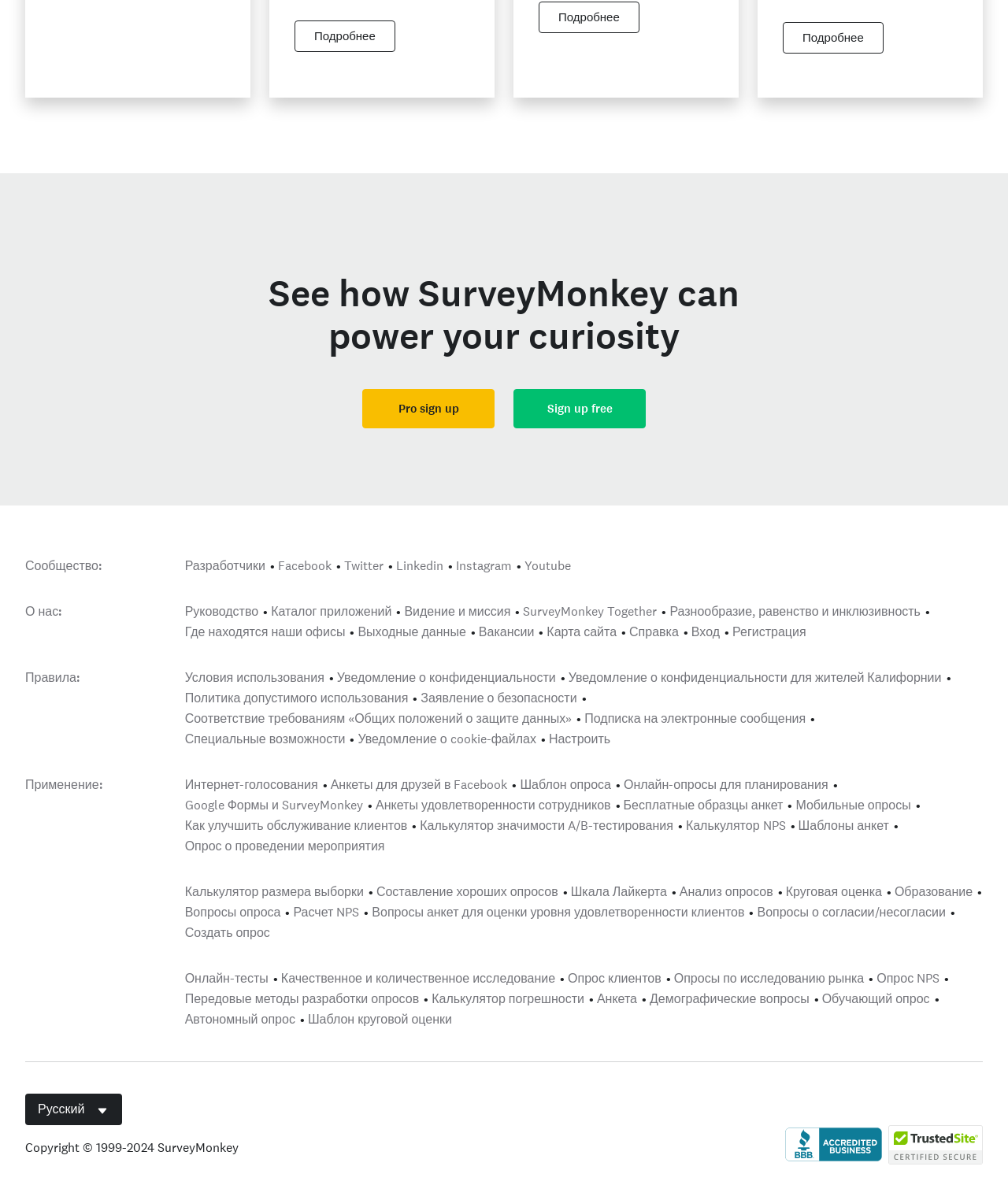Answer the question below with a single word or a brief phrase: 
What is the last link under the 'О нас:' heading?

Карта сайта